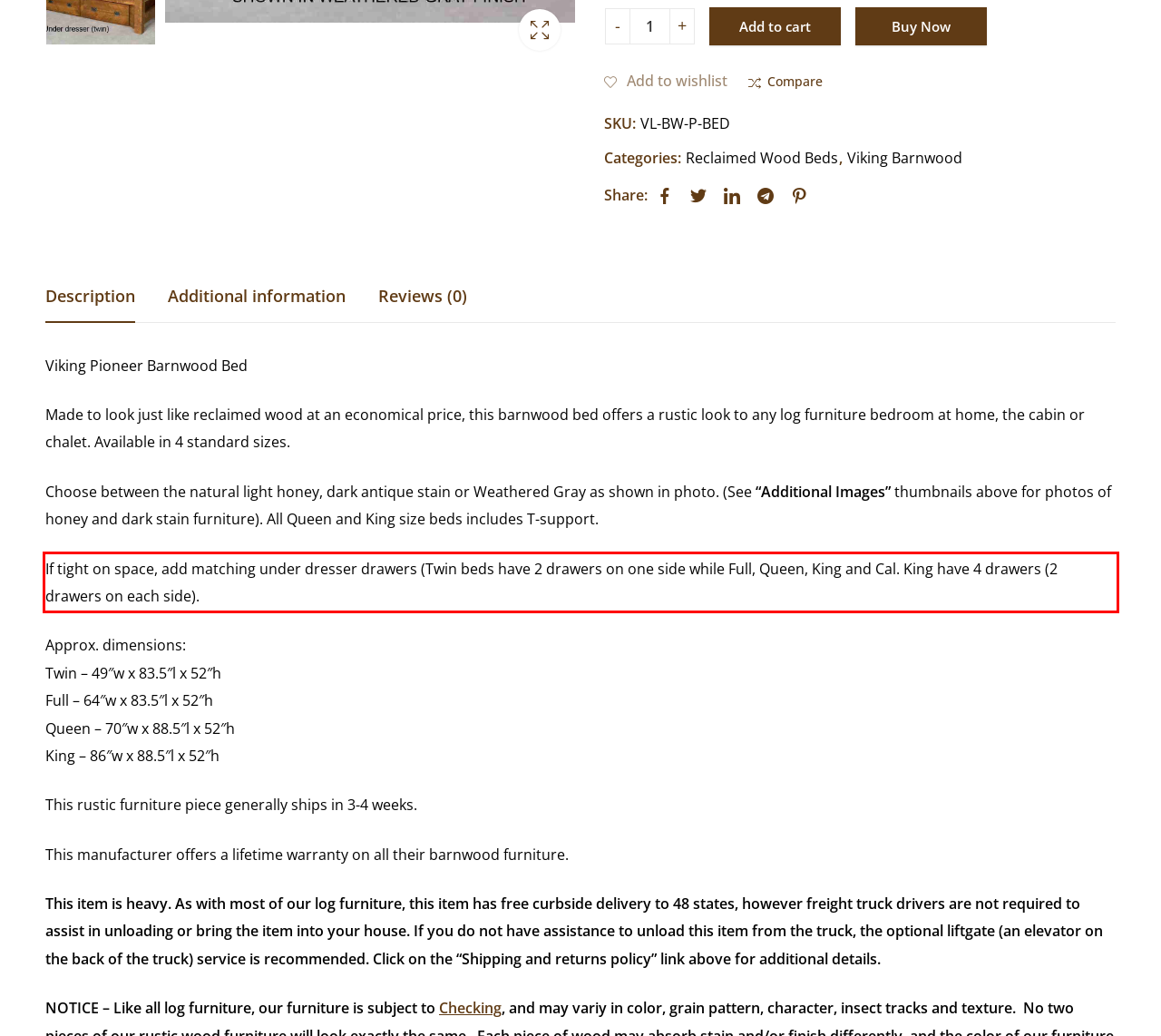Please perform OCR on the text content within the red bounding box that is highlighted in the provided webpage screenshot.

If tight on space, add matching under dresser drawers (Twin beds have 2 drawers on one side while Full, Queen, King and Cal. King have 4 drawers (2 drawers on each side).